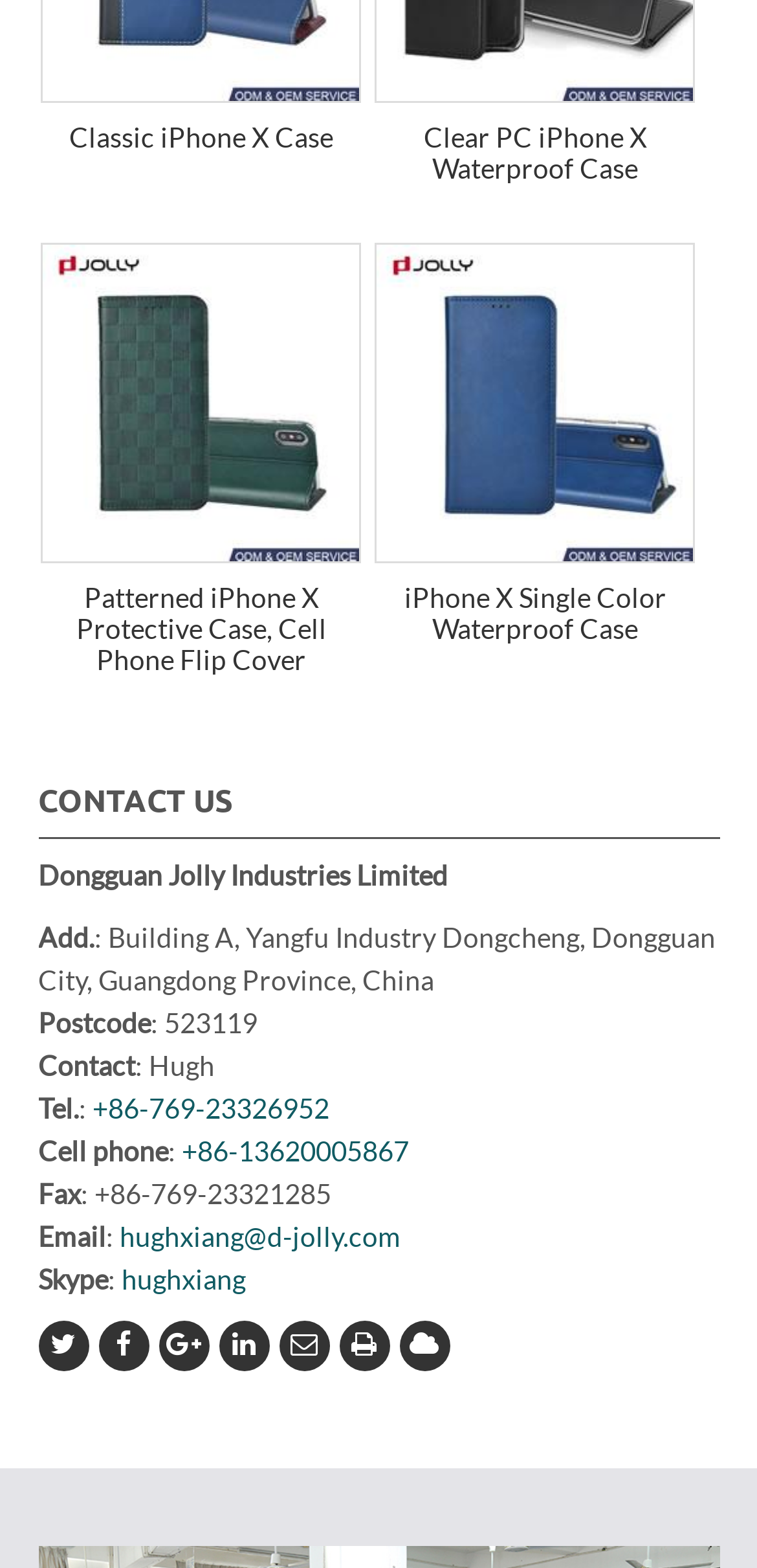How many ways are there to contact the company?
Using the information from the image, answer the question thoroughly.

By examining the contact information section on the webpage, I count 7 ways to contact the company, including phone number, cell phone number, fax number, email, Skype, and two social media links.